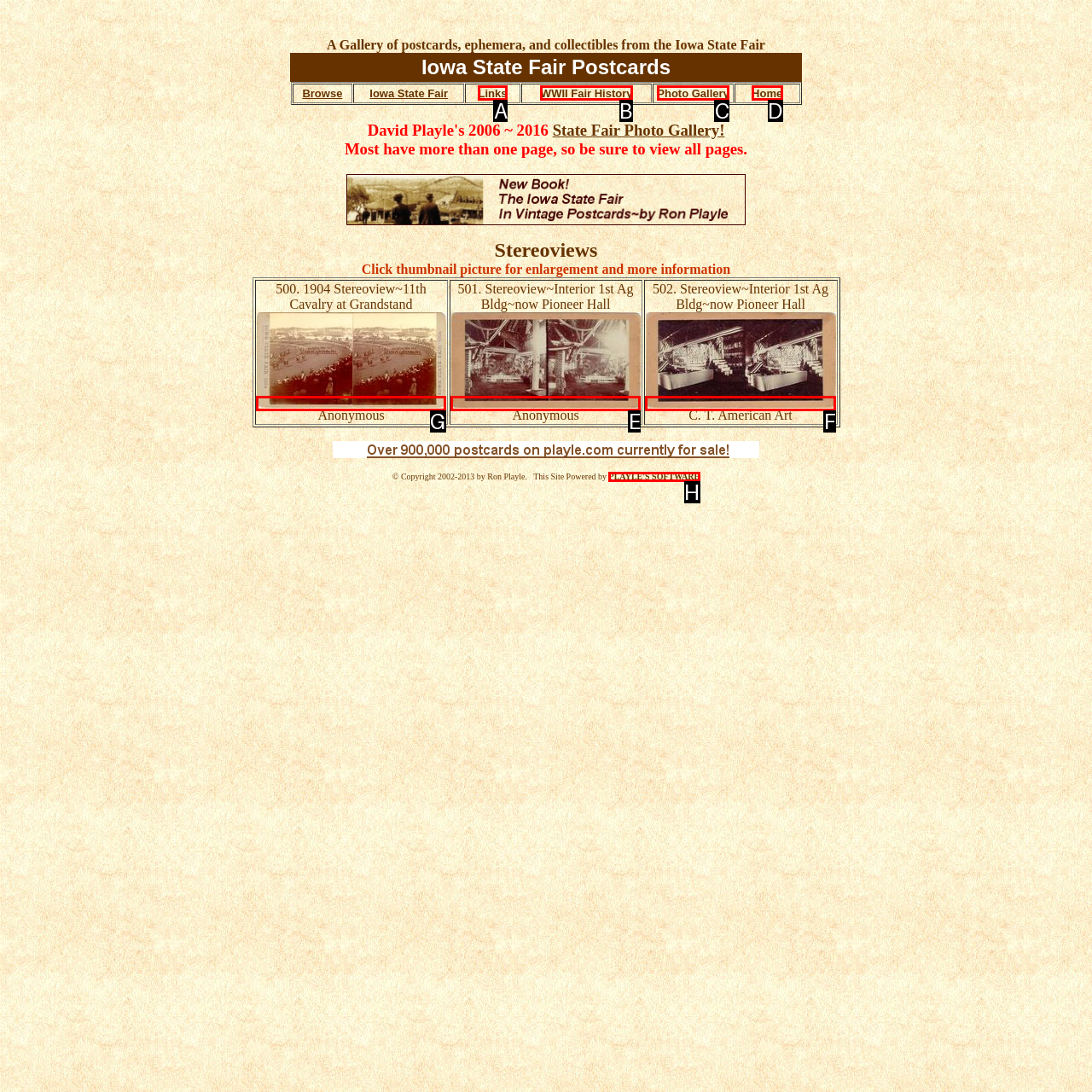Select the appropriate HTML element to click for the following task: Click on a stereoview for enlargement and more information
Answer with the letter of the selected option from the given choices directly.

G